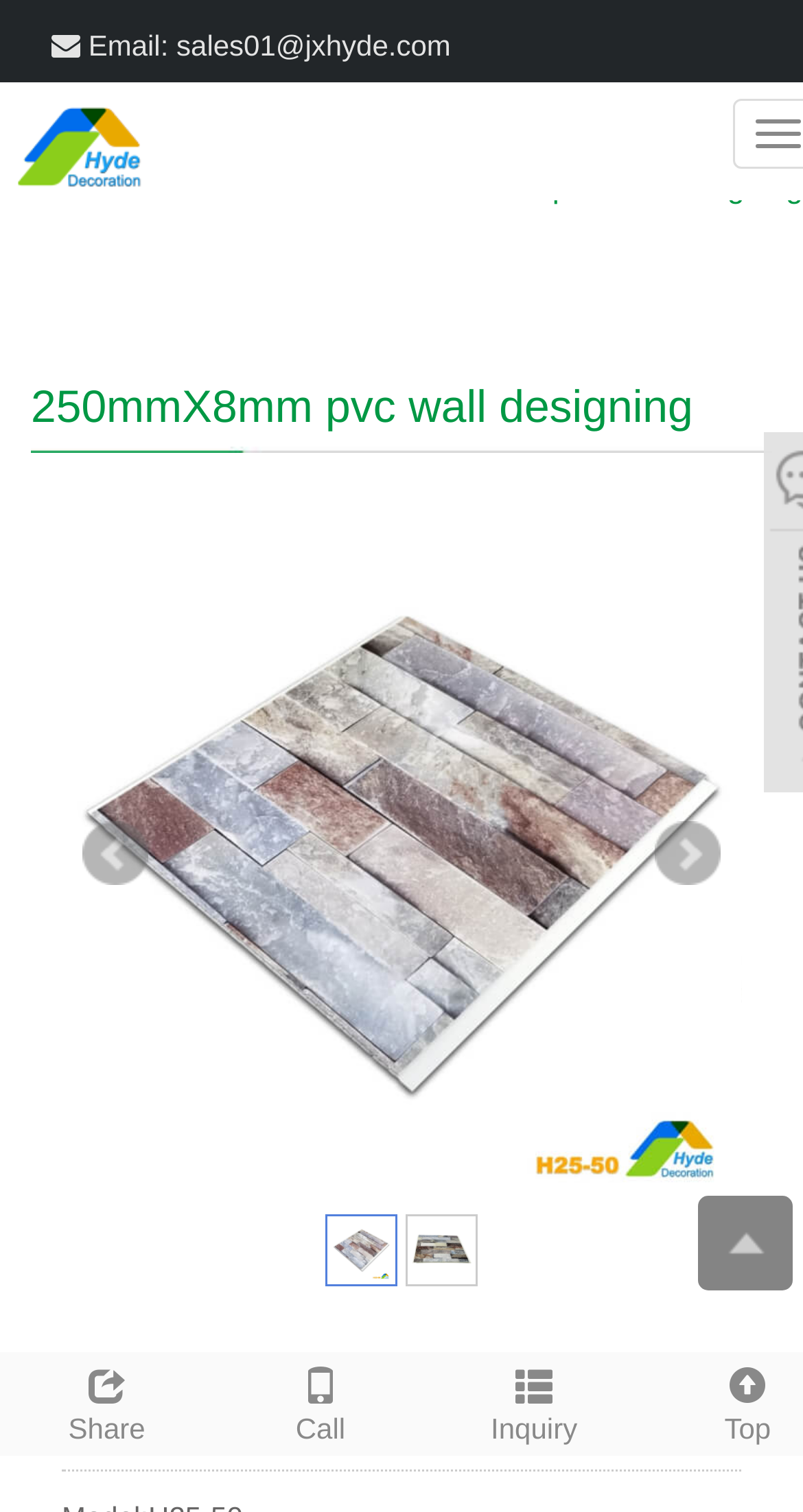Use a single word or phrase to respond to the question:
How many images are there on the webpage?

4